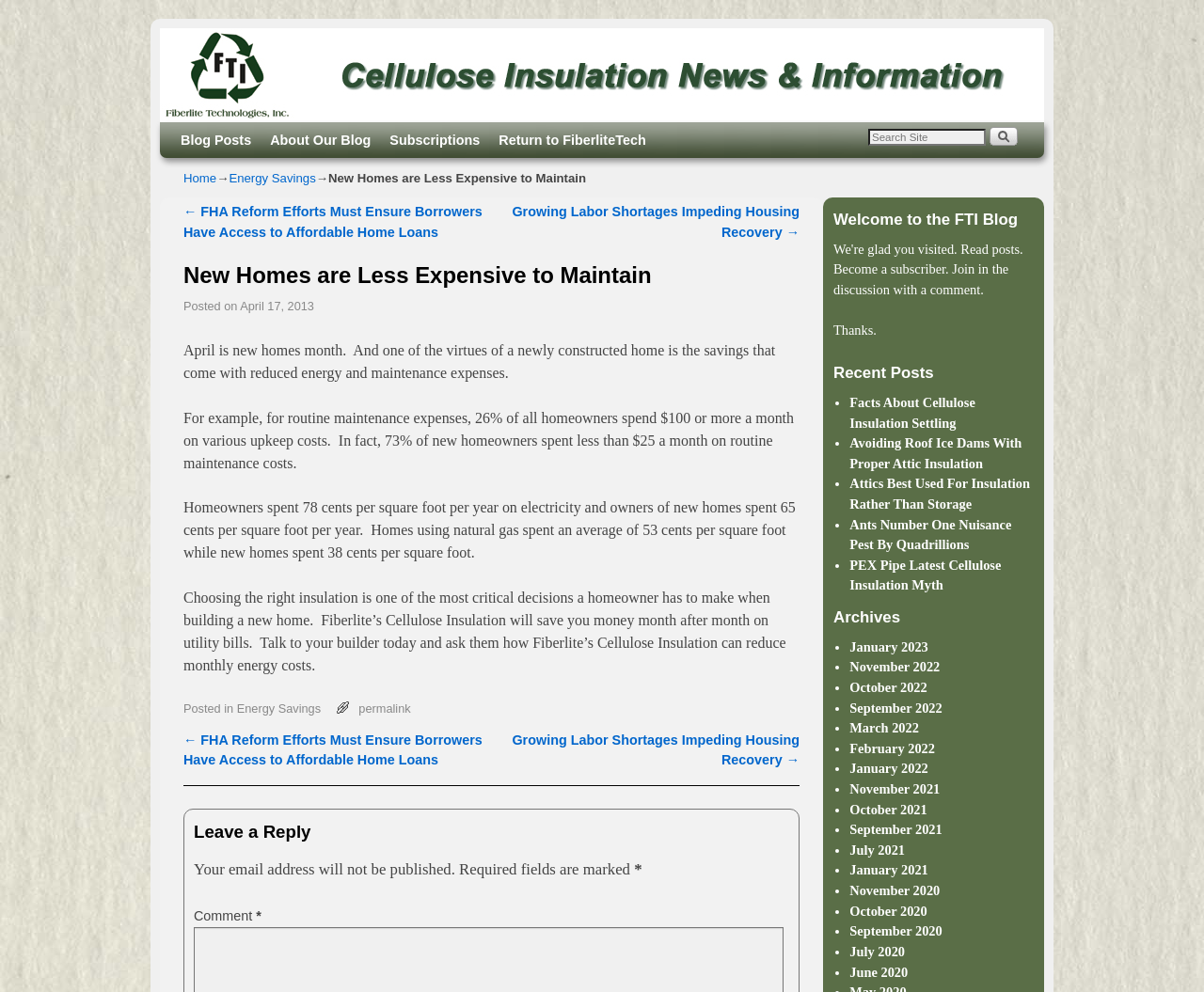Please find the bounding box coordinates of the element's region to be clicked to carry out this instruction: "View recent posts".

[0.692, 0.364, 0.859, 0.388]